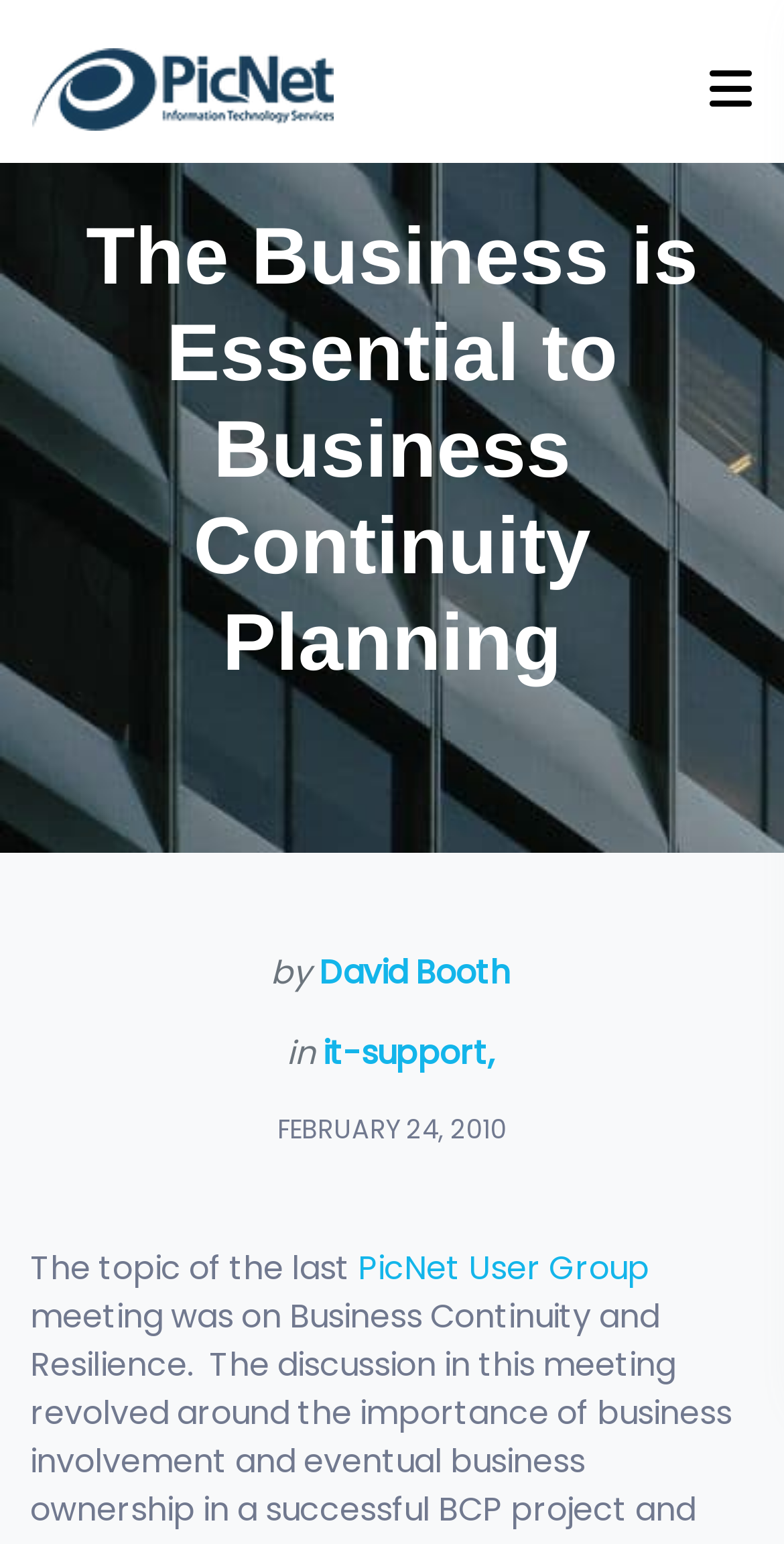What is the logo of the website?
Refer to the image and give a detailed answer to the question.

The logo of the website is located at the top left corner of the webpage, and it is an image with the text 'picnet logo'.